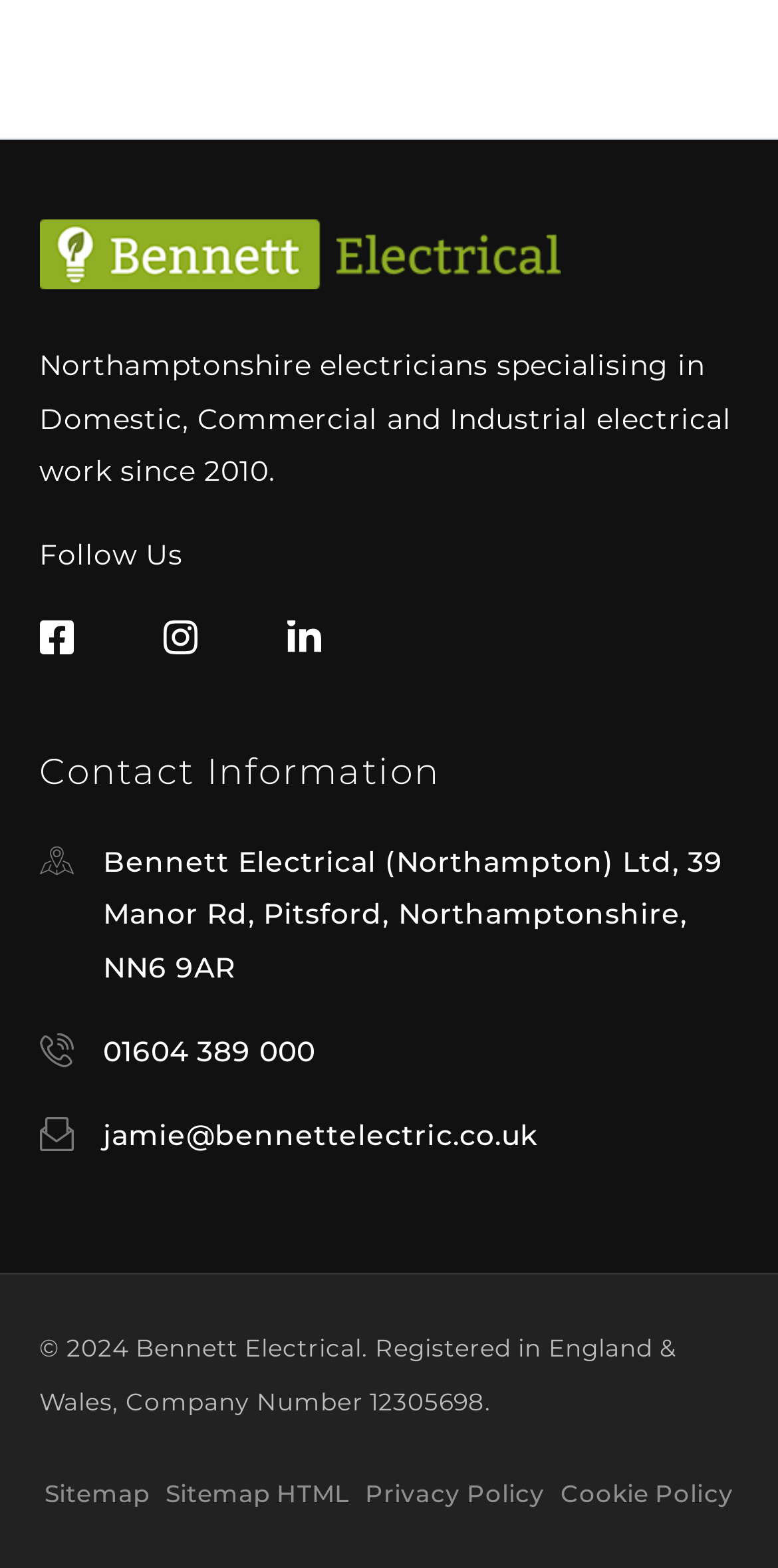Answer the question below using just one word or a short phrase: 
What type of electrical work does the company specialize in?

Domestic, Commercial and Industrial